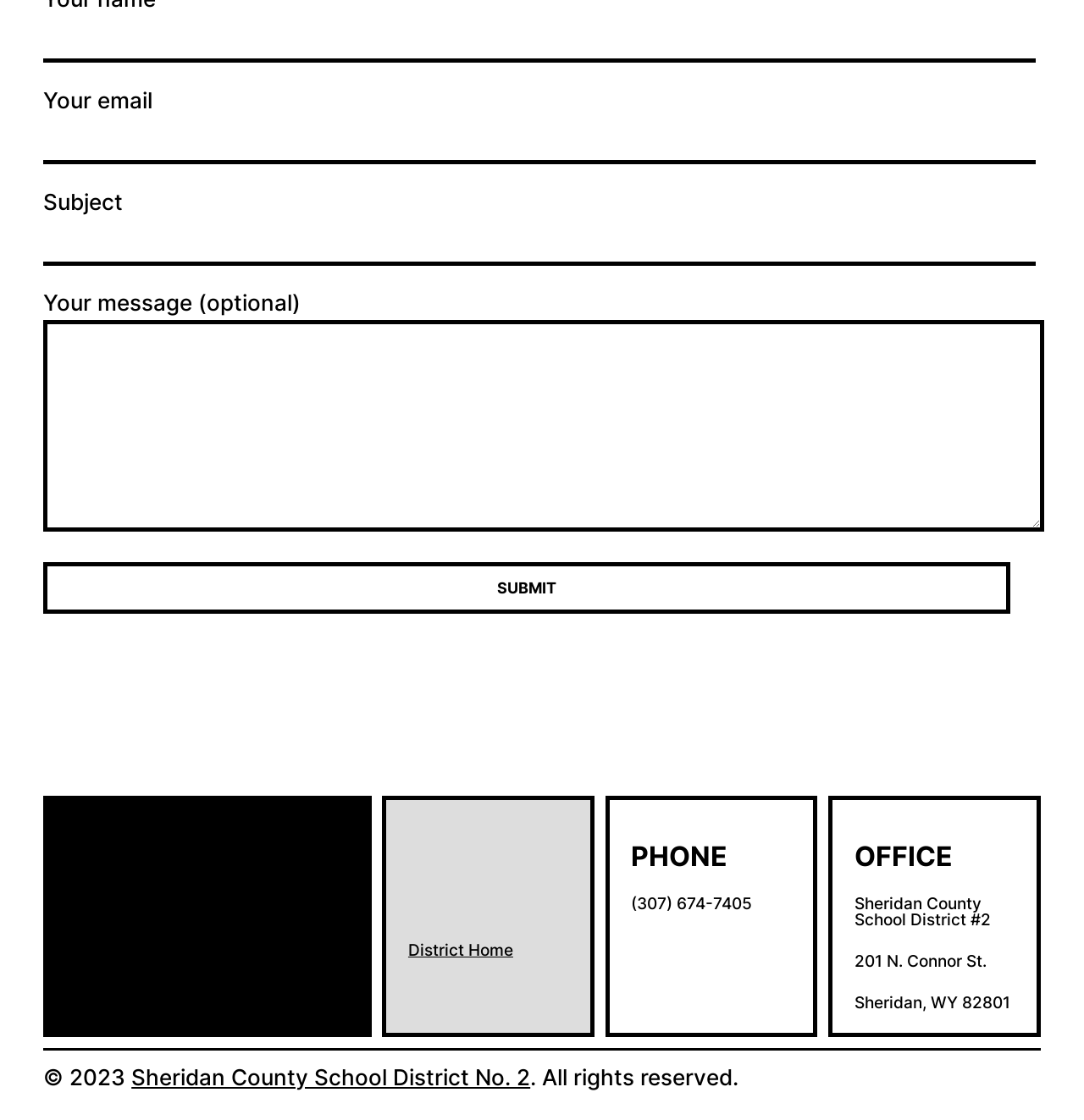Determine the bounding box for the UI element that matches this description: "value="Submit"".

[0.04, 0.502, 0.932, 0.548]